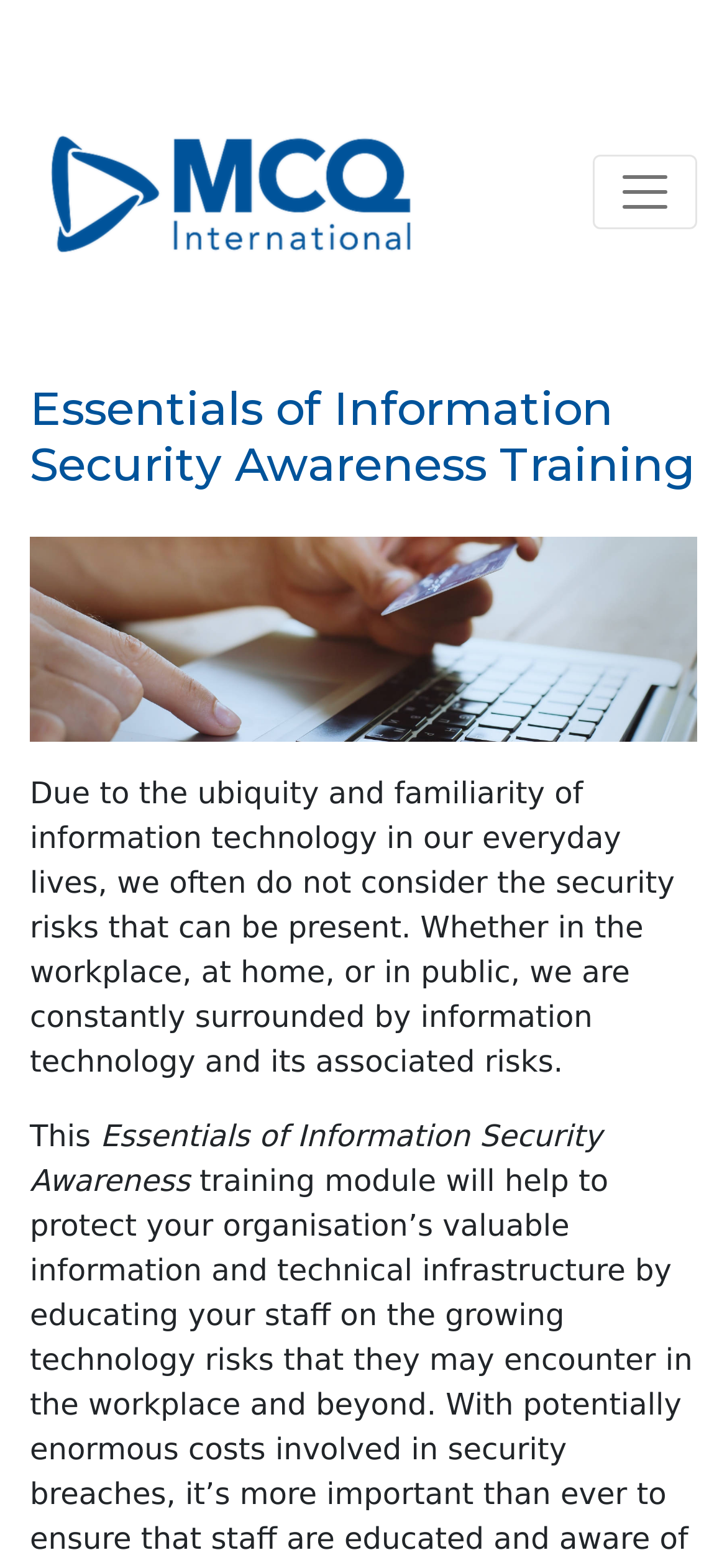What is the tone of the static text?
Using the image, provide a concise answer in one word or a short phrase.

Informative